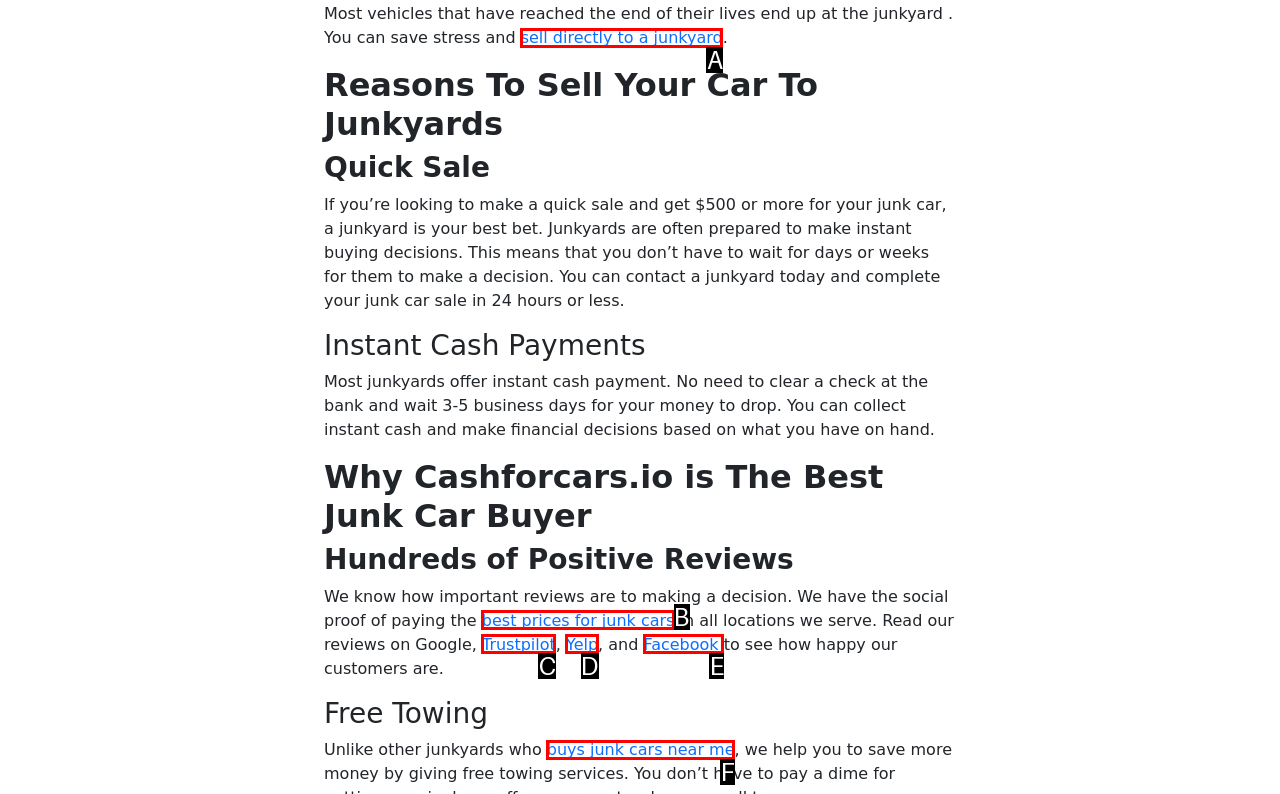From the provided choices, determine which option matches the description: Facebook. Respond with the letter of the correct choice directly.

E